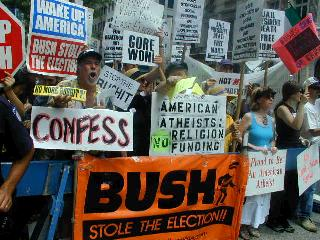Answer the following inquiry with a single word or phrase:
What is one of the social concerns reflected in the signs?

Religion